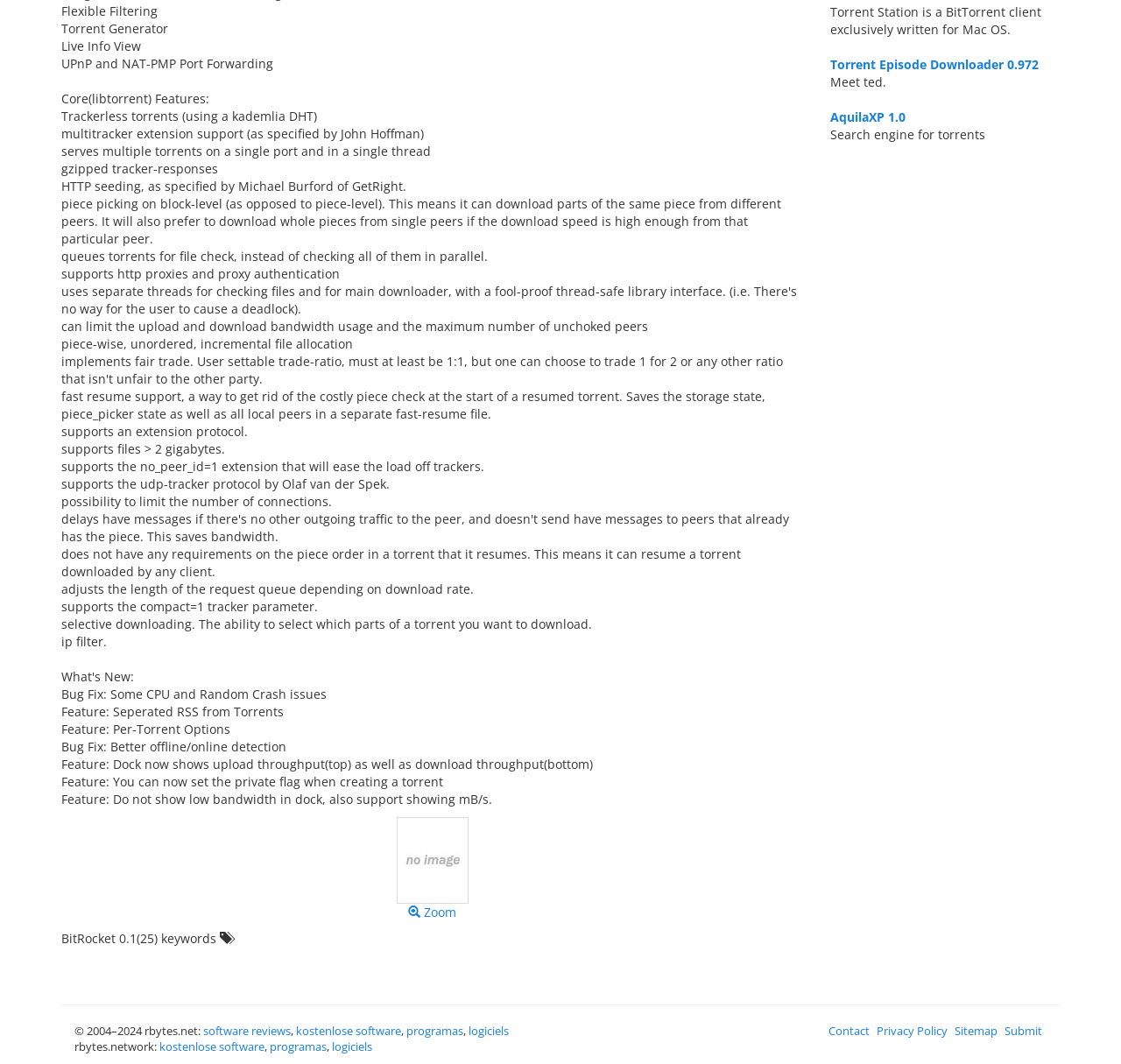Identify and provide the bounding box for the element described by: "programas".

[0.362, 0.961, 0.413, 0.976]